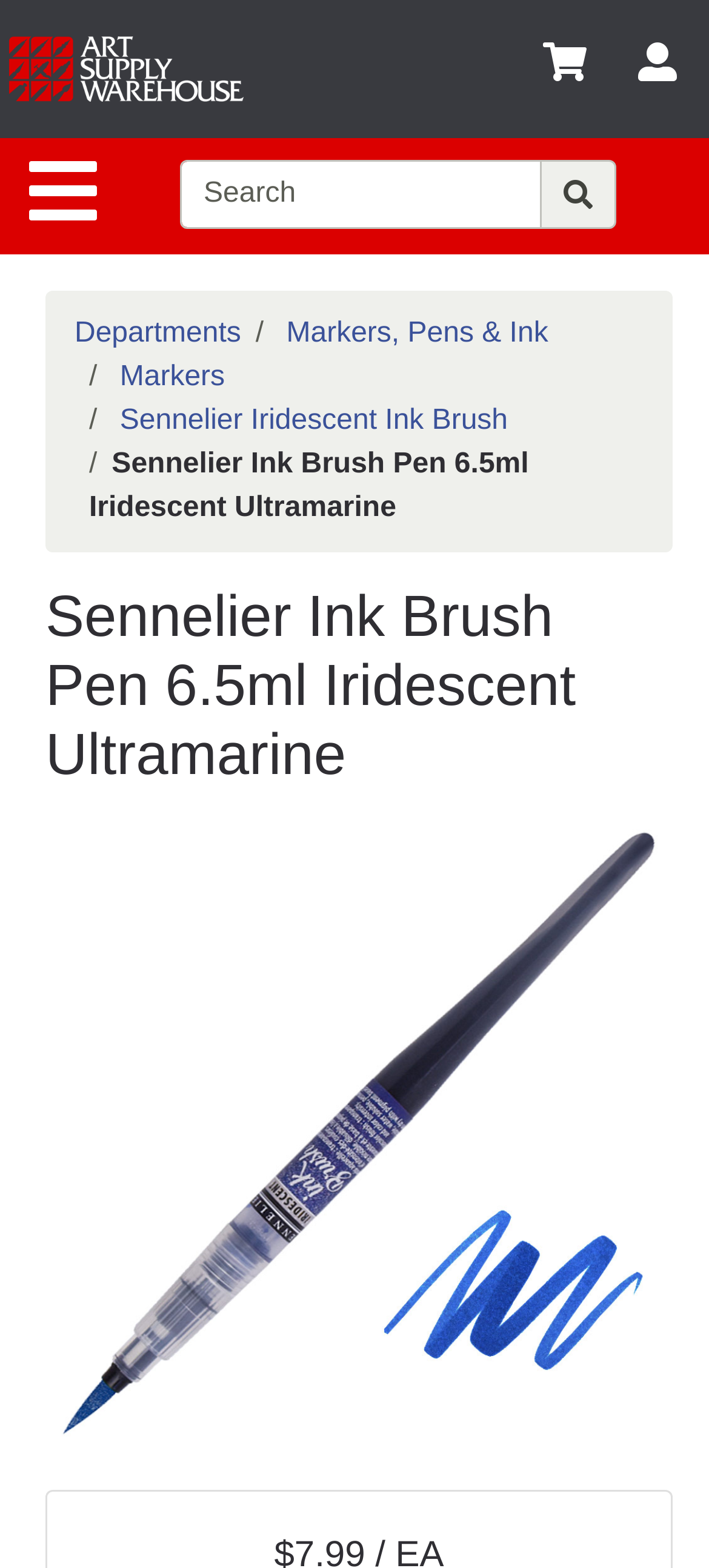Give a detailed explanation of the elements present on the webpage.

The webpage is about the Sennelier Ink Brush Pen, specifically the 6.5ml Iridescent Ultramarine variant. At the top left, there is a link to "Art Supply Warehouse" accompanied by an image of the same name. To the right of this, there is a link to "View Shopping Cart". Below these elements, there is a navigation section with a link to "Site Navigation" and a search bar with a textbox and a button.

On the left side of the page, there is a vertical menu with links to various departments, including "Shop departments", "Advanced Search", "Home", "Policies", "Contact", "Gift Cards", "Classes", and "Emails". Below this menu, there is a static text element labeled "Departments" followed by a link to "Departments" and then a link to "Markers, Pens & Ink".

Further down, there are more links to specific categories, including "Markers" and "Sennelier Iridescent Ink Brush". The main content of the page is a heading that reads "Sennelier Ink Brush Pen 6.5ml Iridescent Ultramarine" accompanied by a static text element with the same text. Below this, there is a large image of the product.

The webpage has a total of 7 links to other pages or sections, 2 images, 1 search bar, 1 textbox, 1 button, and 2 static text elements. The layout is organized, with clear sections for navigation, search, and product information.